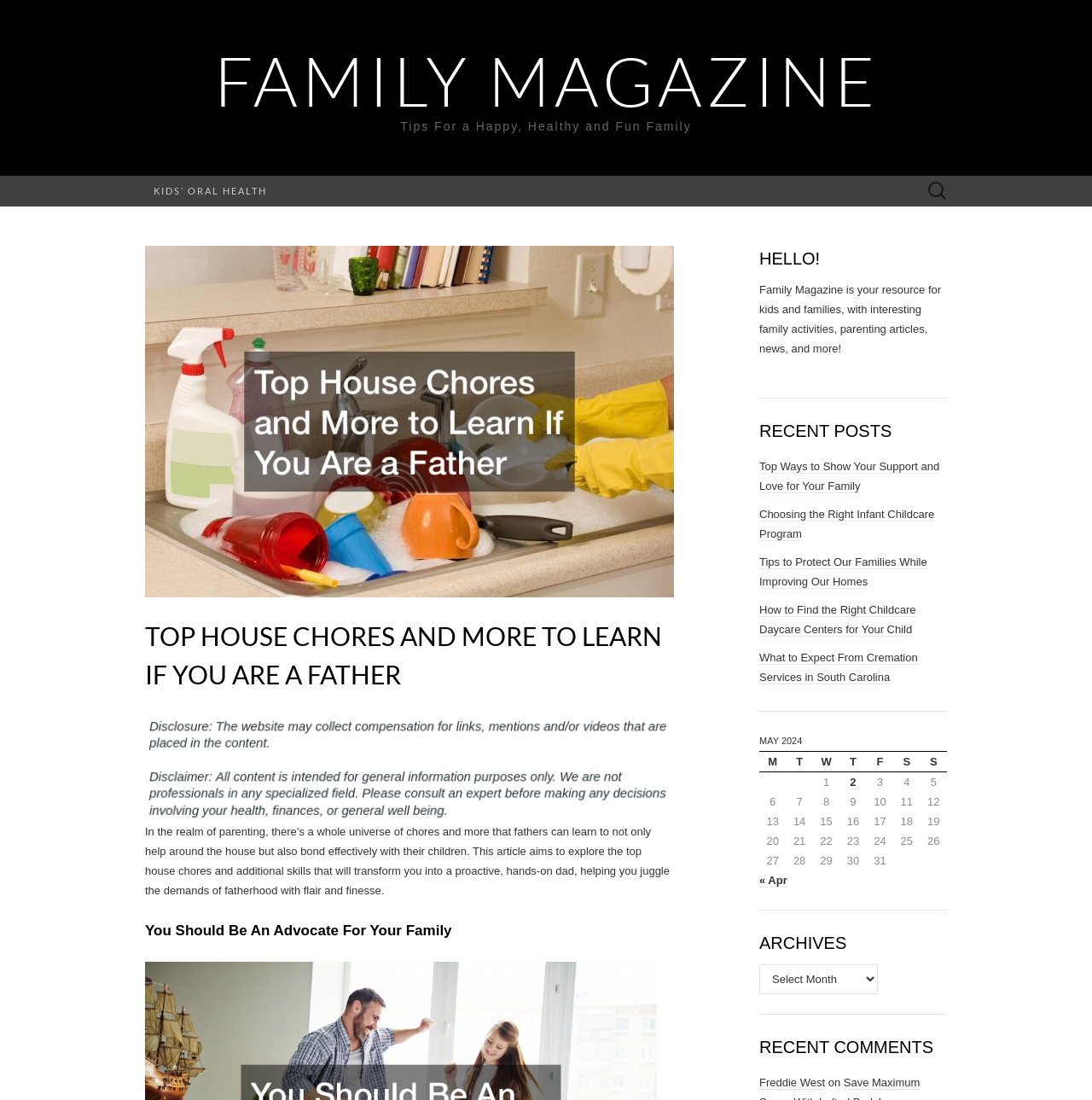Specify the bounding box coordinates of the element's area that should be clicked to execute the given instruction: "Read the comment from Freddie West". The coordinates should be four float numbers between 0 and 1, i.e., [left, top, right, bottom].

[0.695, 0.978, 0.756, 0.991]